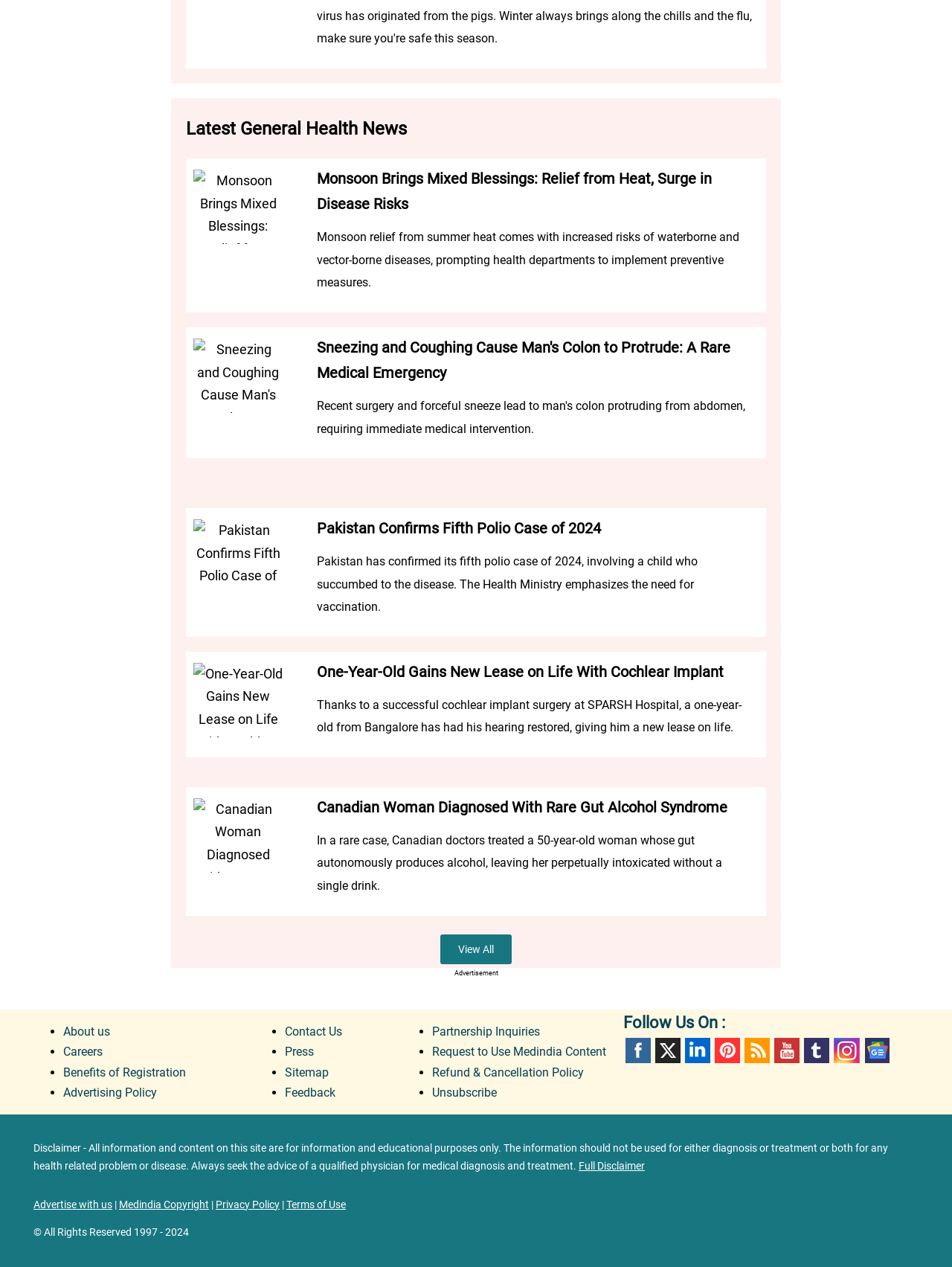Please mark the clickable region by giving the bounding box coordinates needed to complete this instruction: "Read the disclaimer".

[0.035, 0.901, 0.933, 0.925]